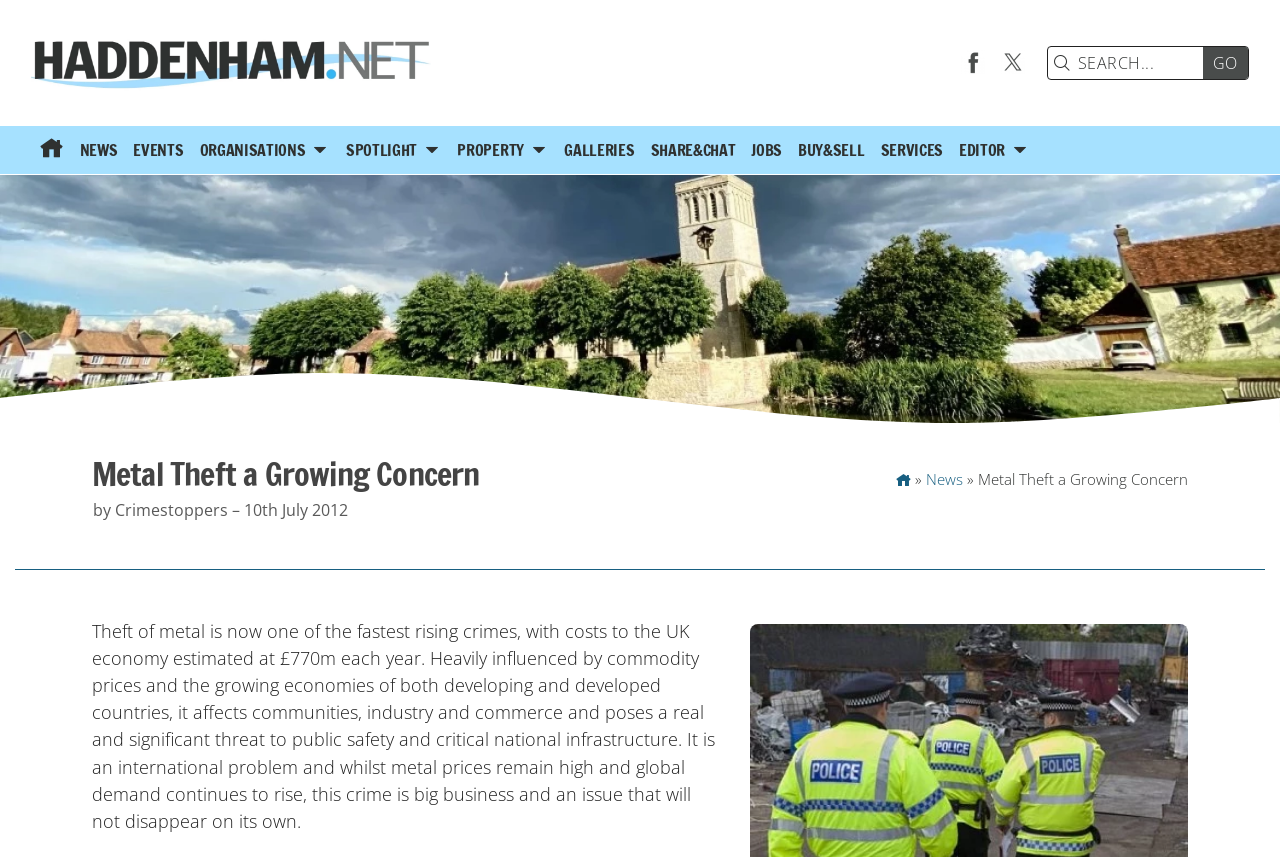How many links are there in the main menu?
Using the information presented in the image, please offer a detailed response to the question.

I counted the number of links inside the navigation element with the description 'main menu' and found 11 links, including 'Home', 'NEWS', 'EVENTS', and others.